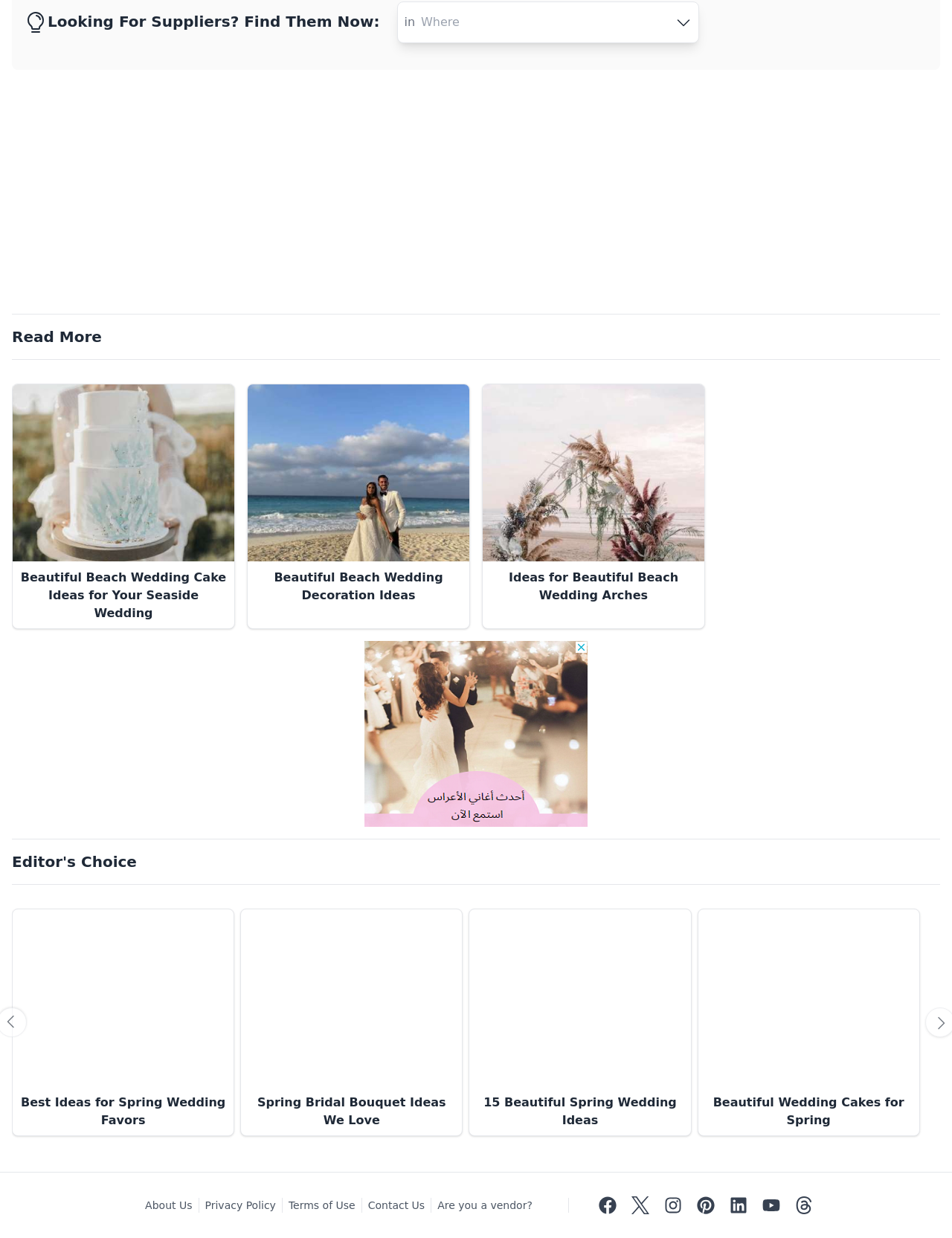Locate the bounding box coordinates of the clickable area to execute the instruction: "Open combobox options". Provide the coordinates as four float numbers between 0 and 1, represented as [left, top, right, bottom].

[0.702, 0.002, 0.733, 0.034]